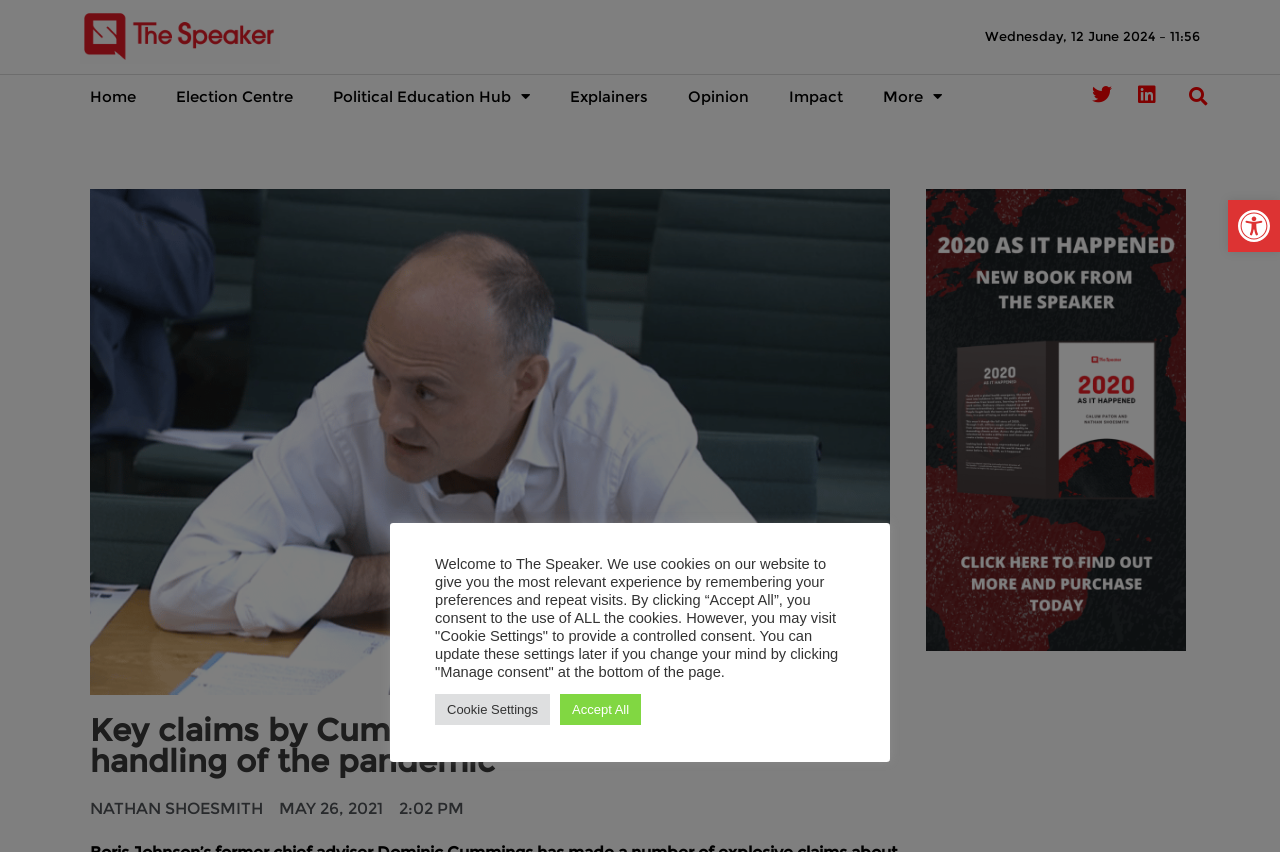Determine the bounding box coordinates for the HTML element described here: "Nathan Shoesmith".

[0.07, 0.936, 0.205, 0.964]